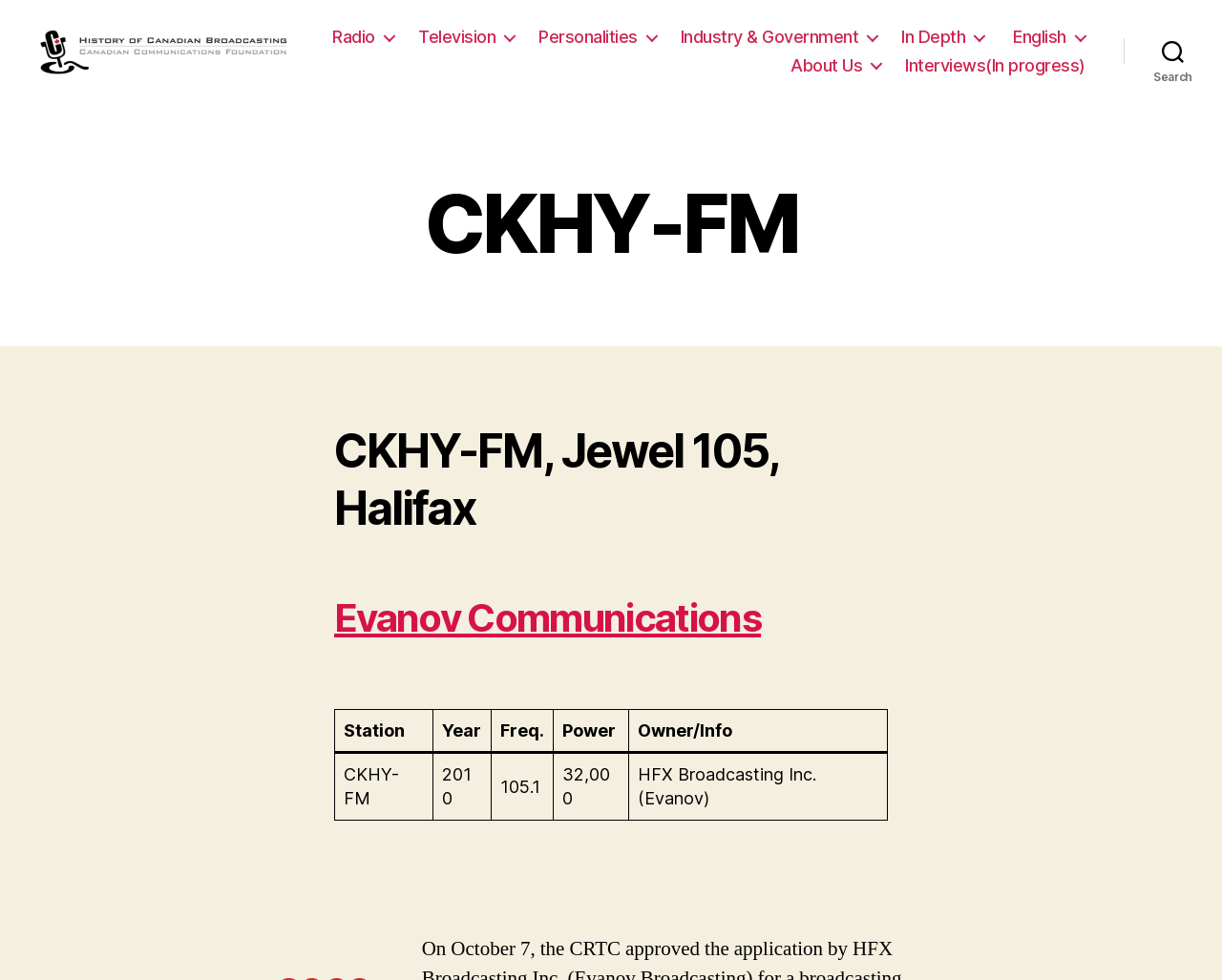Show the bounding box coordinates of the element that should be clicked to complete the task: "Learn about 'Evanov Communications'".

[0.273, 0.617, 0.623, 0.665]